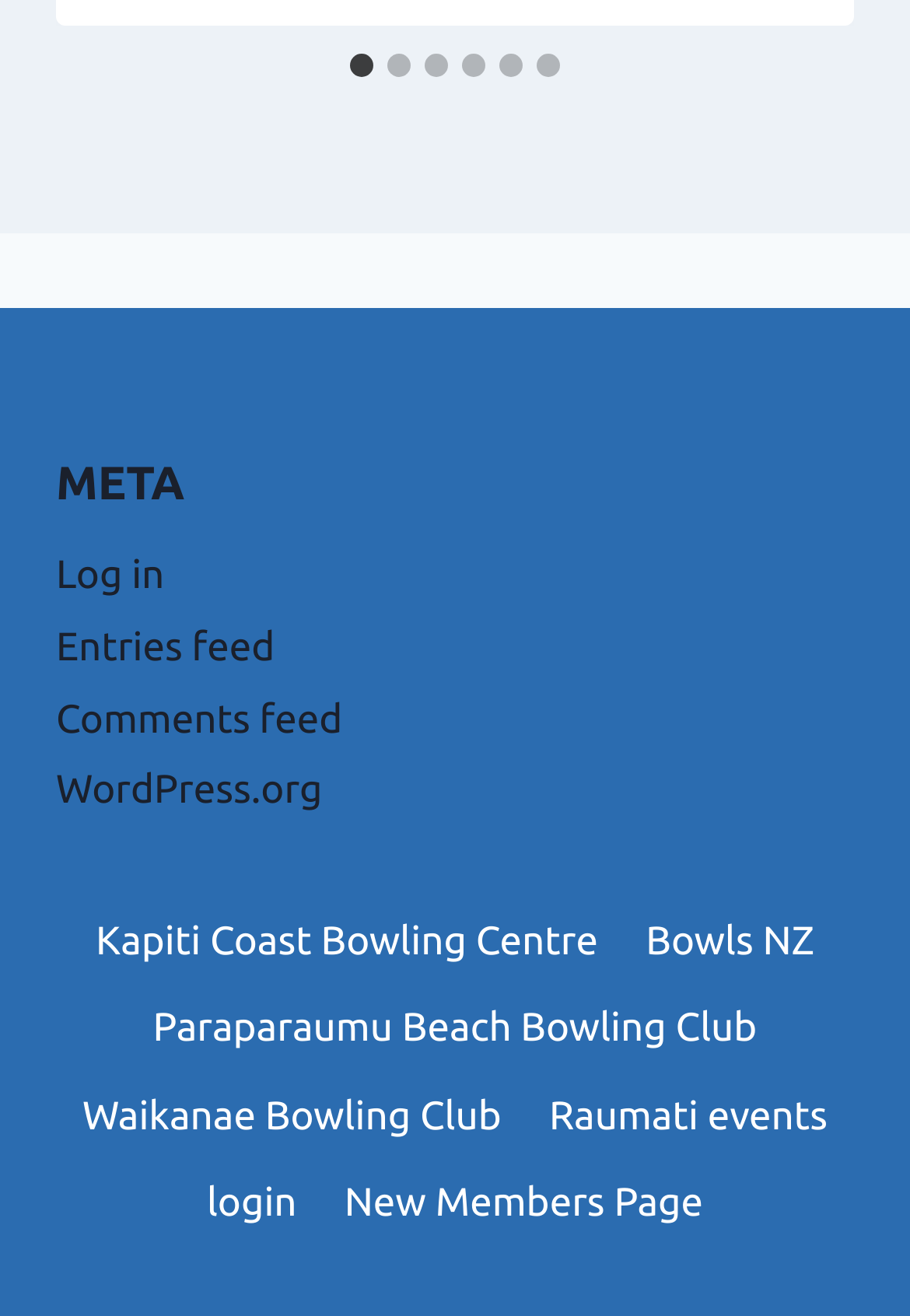Specify the bounding box coordinates of the area that needs to be clicked to achieve the following instruction: "Log in".

[0.062, 0.421, 0.181, 0.454]